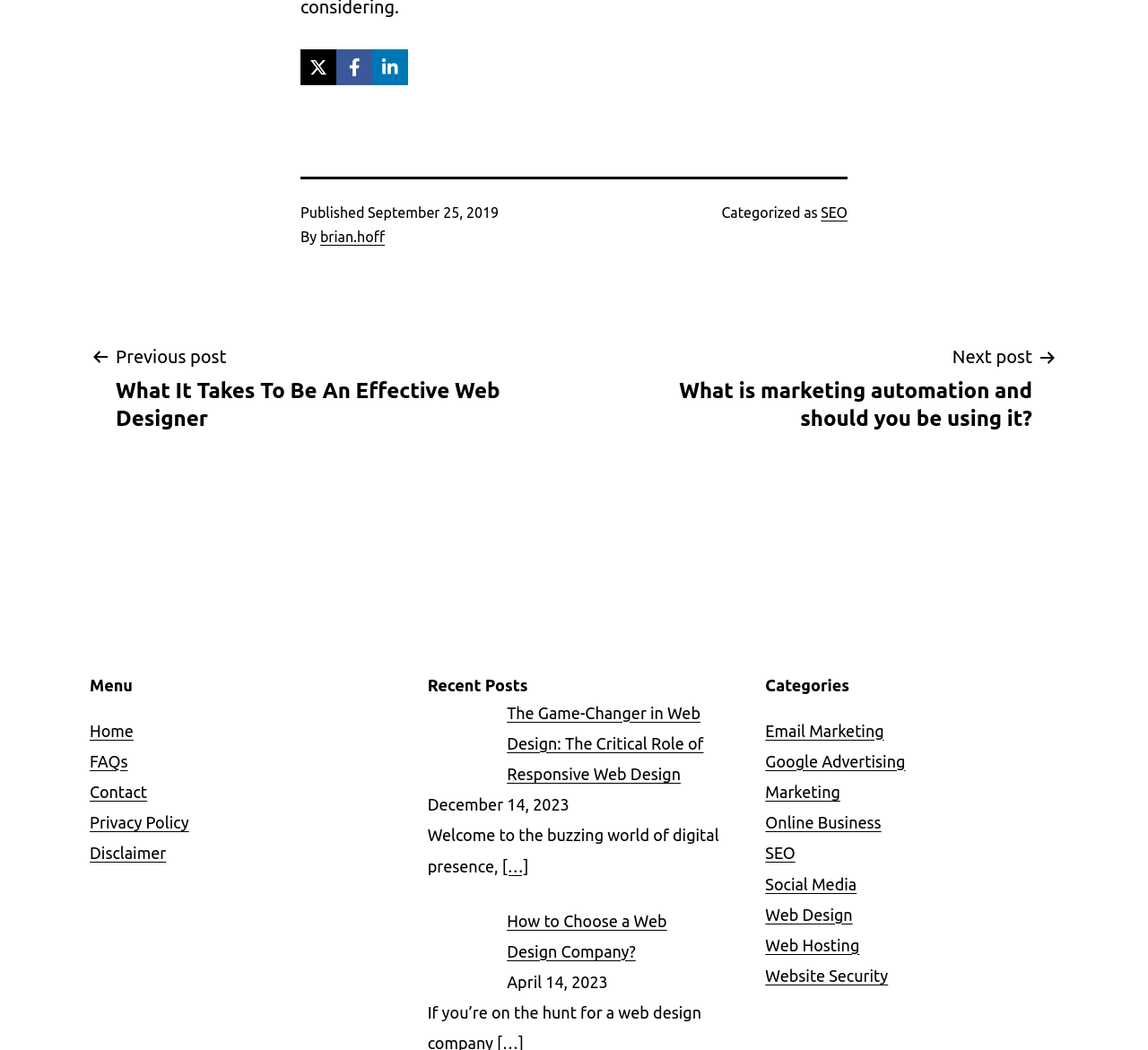Please specify the coordinates of the bounding box for the element that should be clicked to carry out this instruction: "Click on Facebook". The coordinates must be four float numbers between 0 and 1, formatted as [left, top, right, bottom].

[0.293, 0.047, 0.324, 0.081]